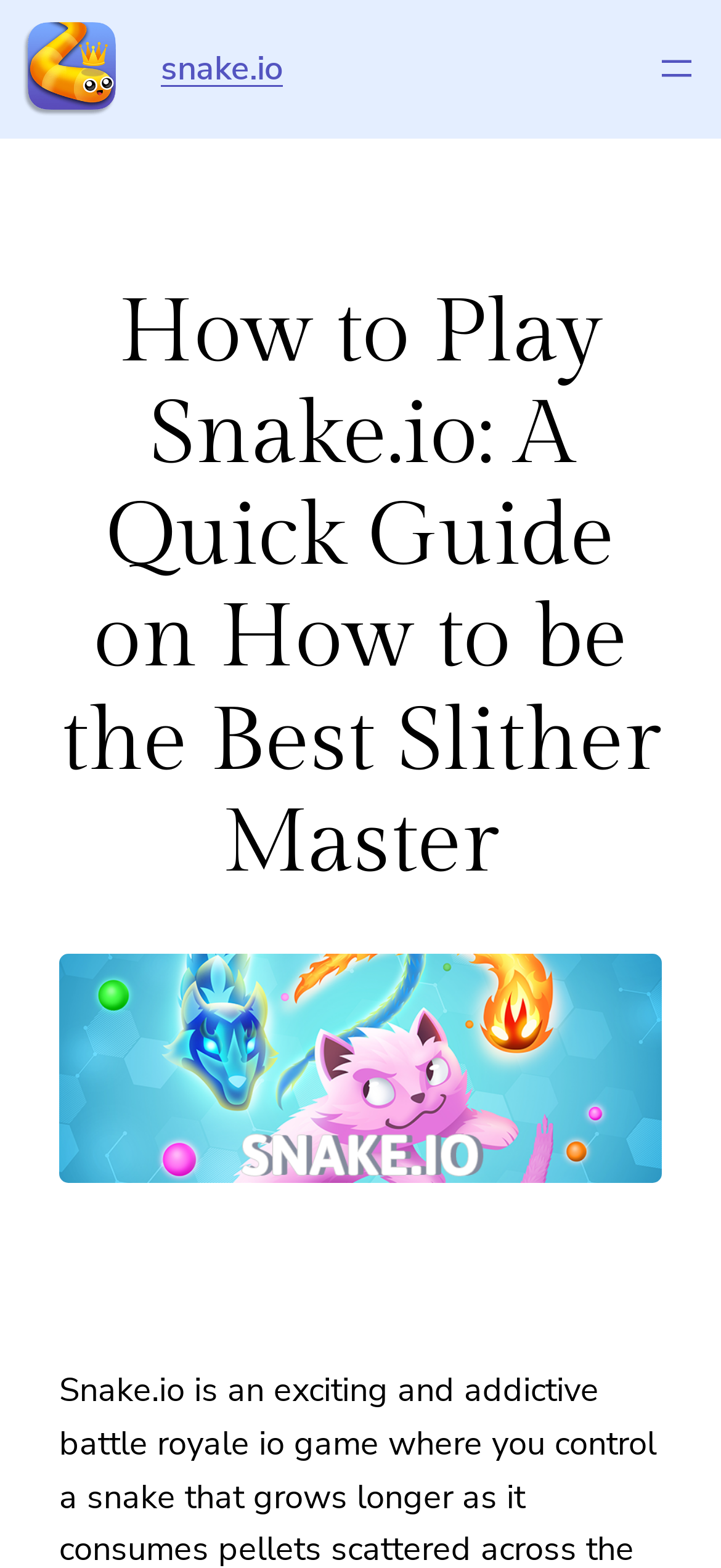Answer succinctly with a single word or phrase:
What is the logo of the website?

Snake.io logo